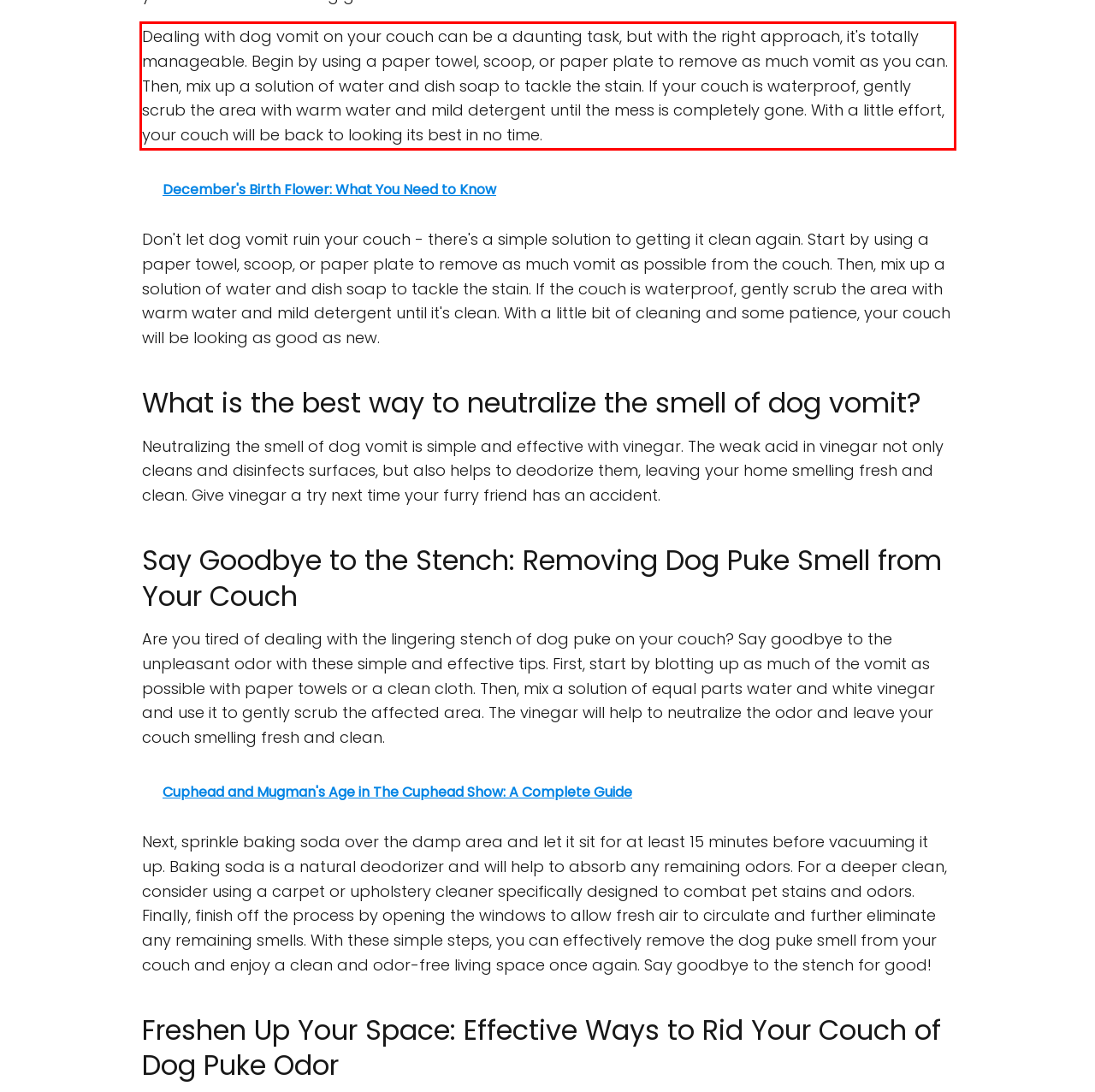Using the provided webpage screenshot, identify and read the text within the red rectangle bounding box.

Dealing with dog vomit on your couch can be a daunting task, but with the right approach, it's totally manageable. Begin by using a paper towel, scoop, or paper plate to remove as much vomit as you can. Then, mix up a solution of water and dish soap to tackle the stain. If your couch is waterproof, gently scrub the area with warm water and mild detergent until the mess is completely gone. With a little effort, your couch will be back to looking its best in no time.